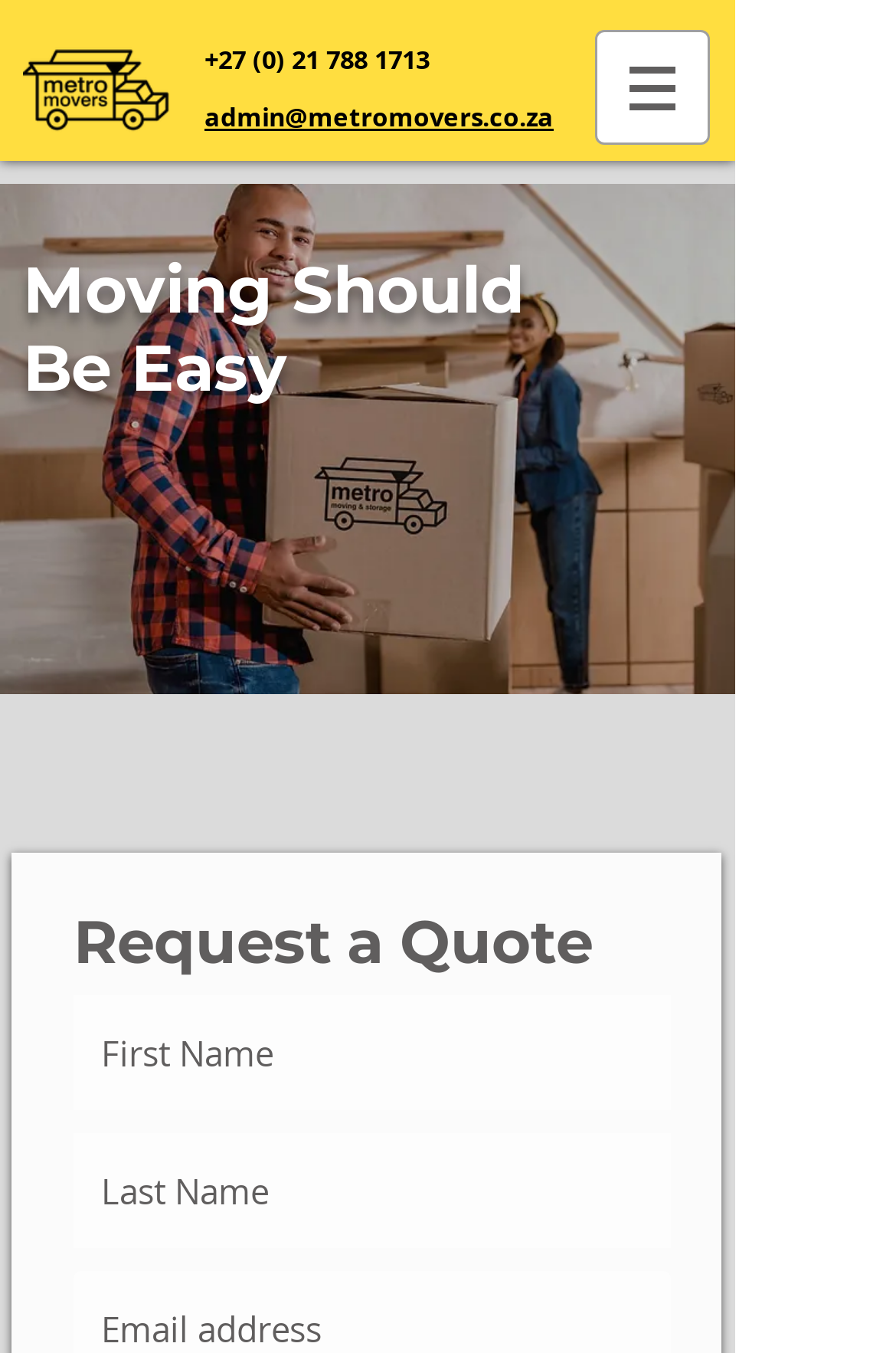Is there a navigation menu on the top right?
Please give a detailed and thorough answer to the question, covering all relevant points.

I found the navigation menu by looking at the top right section of the webpage, where I saw a navigation element with a button that has a popup menu. This indicates that there is a navigation menu on the top right.